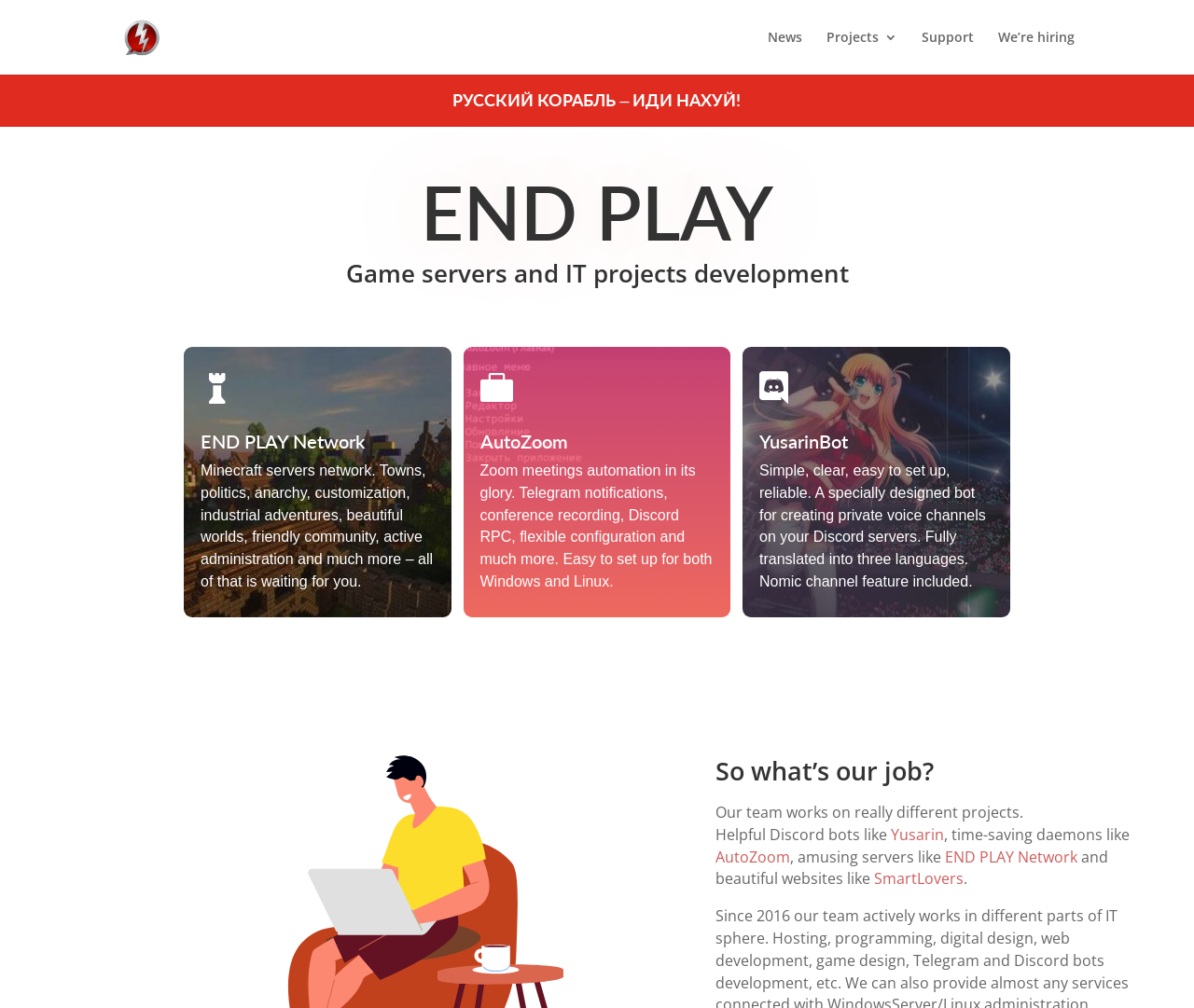Find the bounding box coordinates of the area that needs to be clicked in order to achieve the following instruction: "Explore YusarinBot features". The coordinates should be specified as four float numbers between 0 and 1, i.e., [left, top, right, bottom].

[0.636, 0.428, 0.832, 0.456]